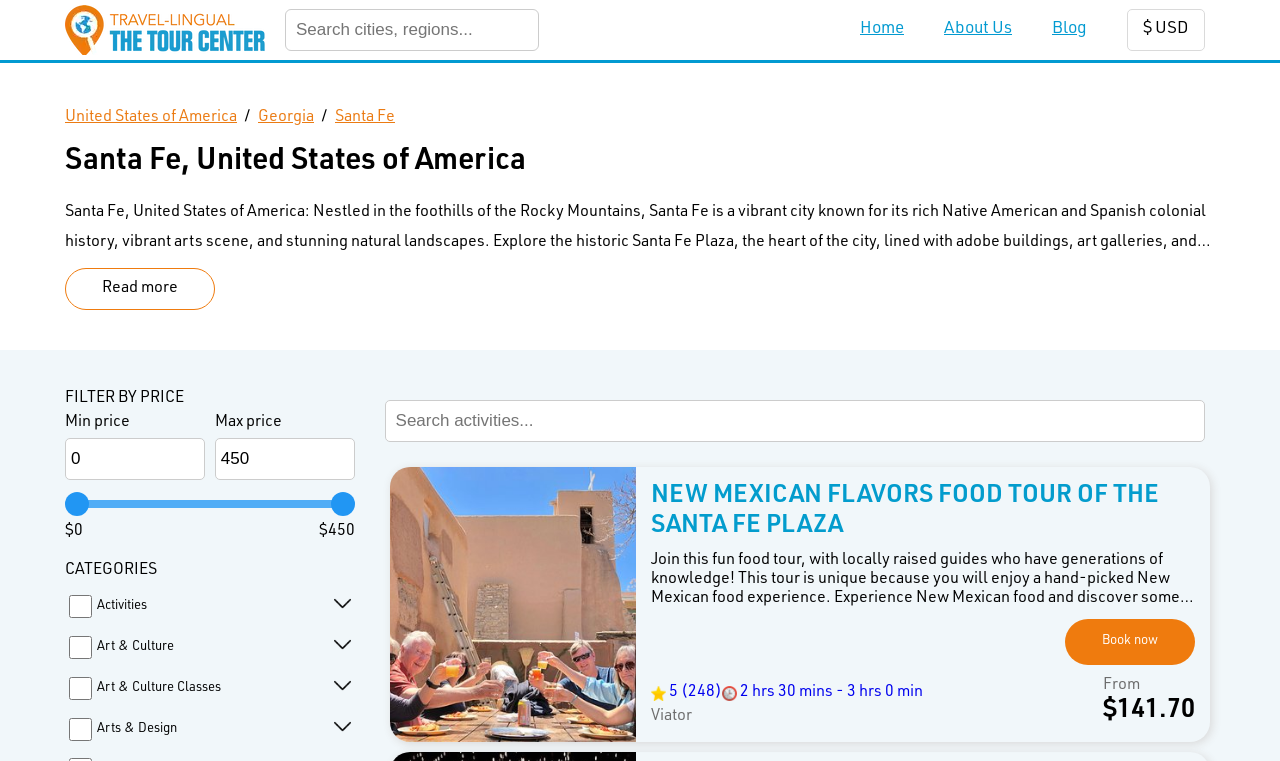Using the provided element description: "placeholder="Search cities, regions..."", identify the bounding box coordinates. The coordinates should be four floats between 0 and 1 in the order [left, top, right, bottom].

[0.231, 0.026, 0.412, 0.053]